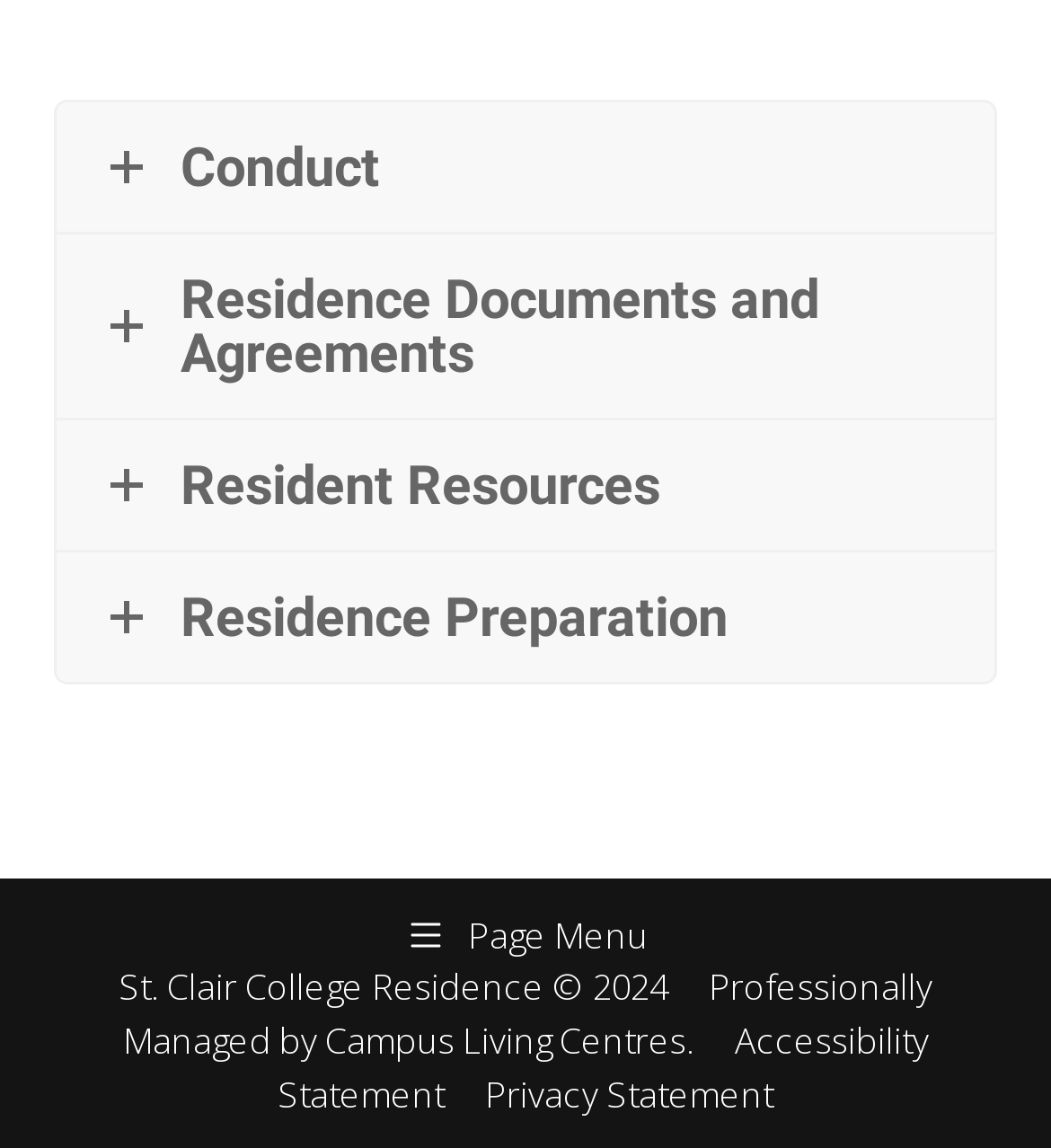With reference to the screenshot, provide a detailed response to the question below:
What is the name of the company managing the residence?

The name of the company managing the residence can be found in the footer section, where it says 'Professionally Managed by Campus Living Centres'.